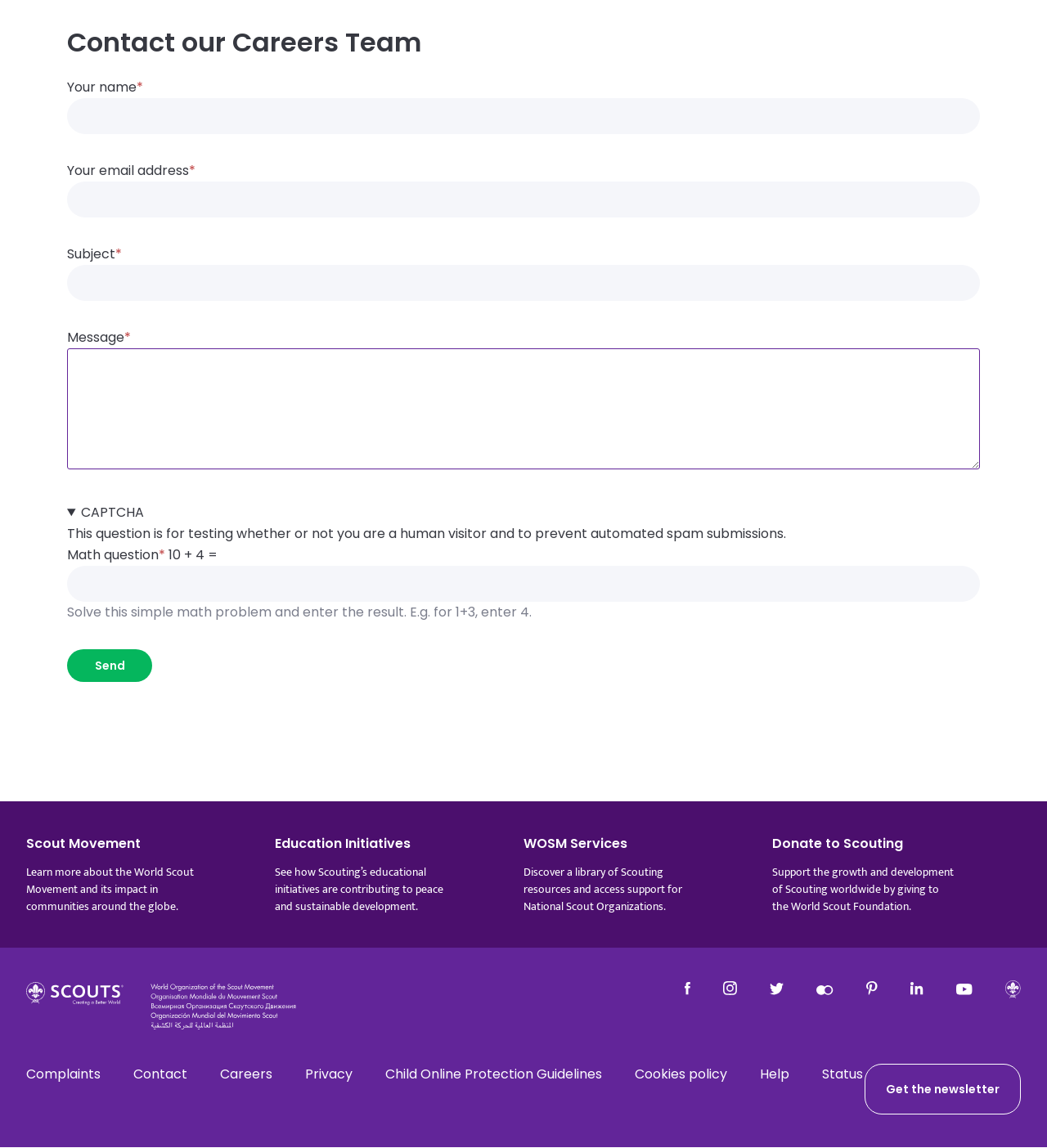Use a single word or phrase to answer the question: 
What is the name of the movement mentioned in the Quick Links section?

Scout Movement